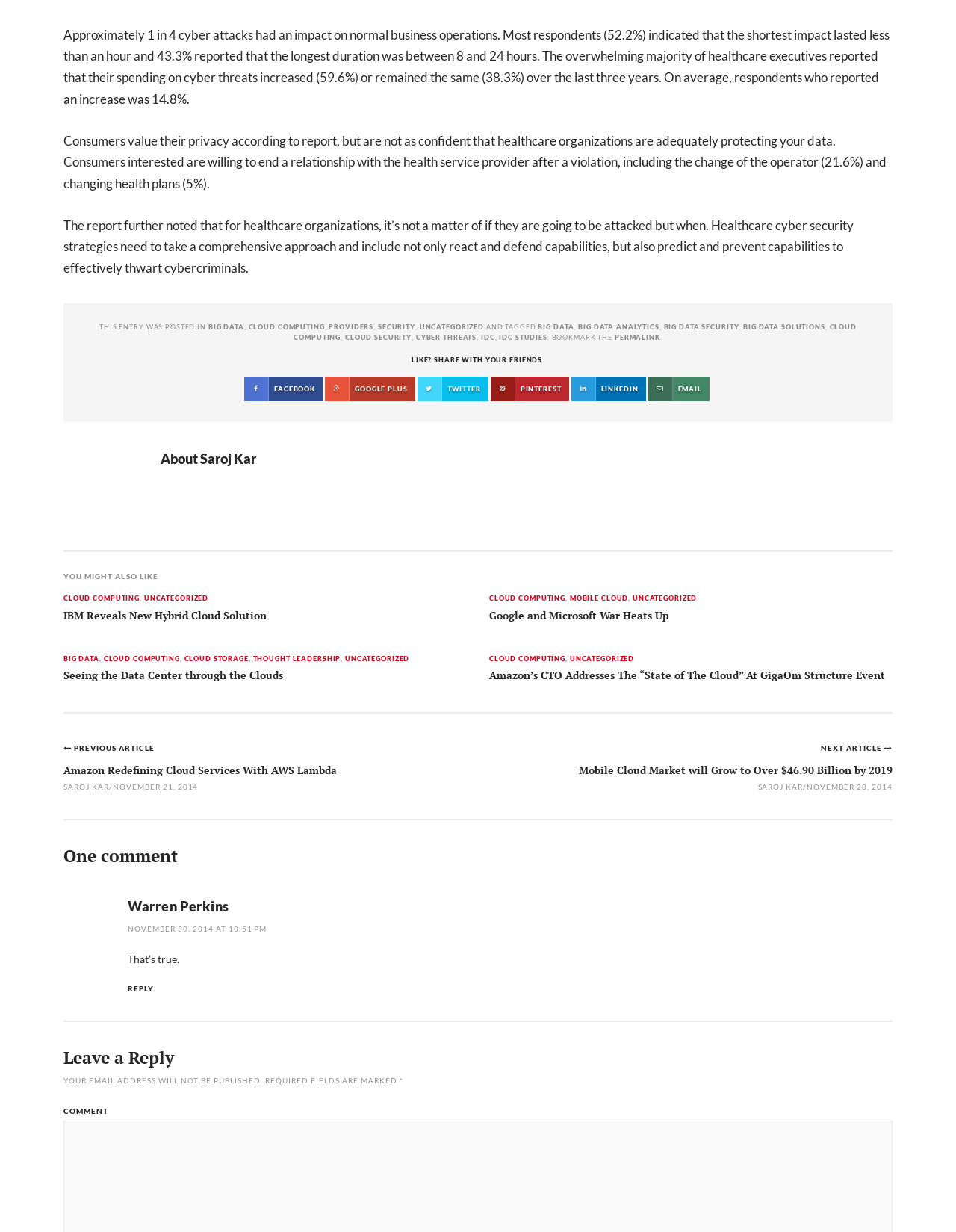Please determine the bounding box coordinates, formatted as (top-left x, top-left y, bottom-right x, bottom-right y), with all values as floating point numbers between 0 and 1. Identify the bounding box of the region described as: HOME

None